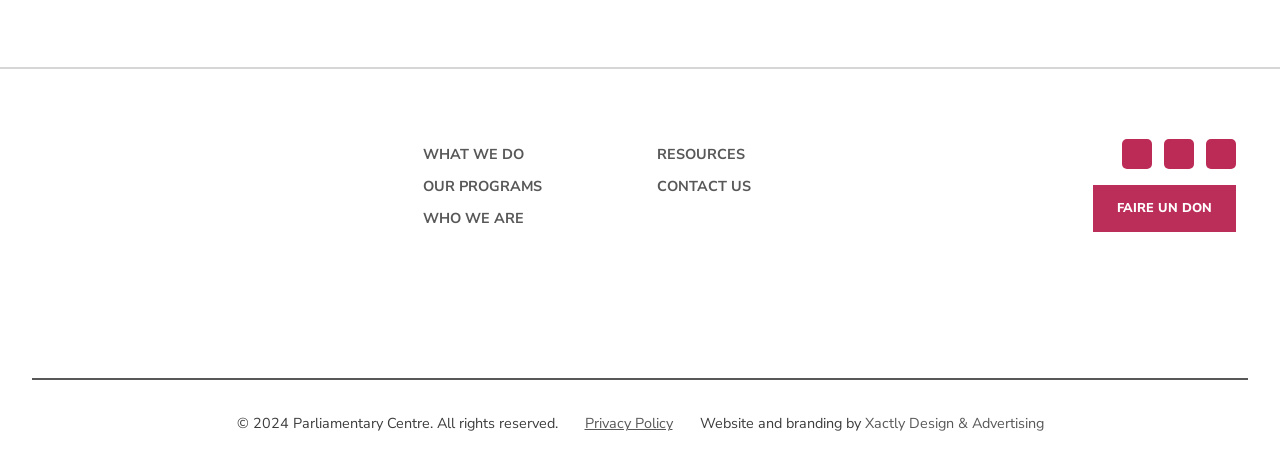Find the bounding box coordinates of the clickable region needed to perform the following instruction: "Make a donation". The coordinates should be provided as four float numbers between 0 and 1, i.e., [left, top, right, bottom].

[0.854, 0.395, 0.966, 0.496]